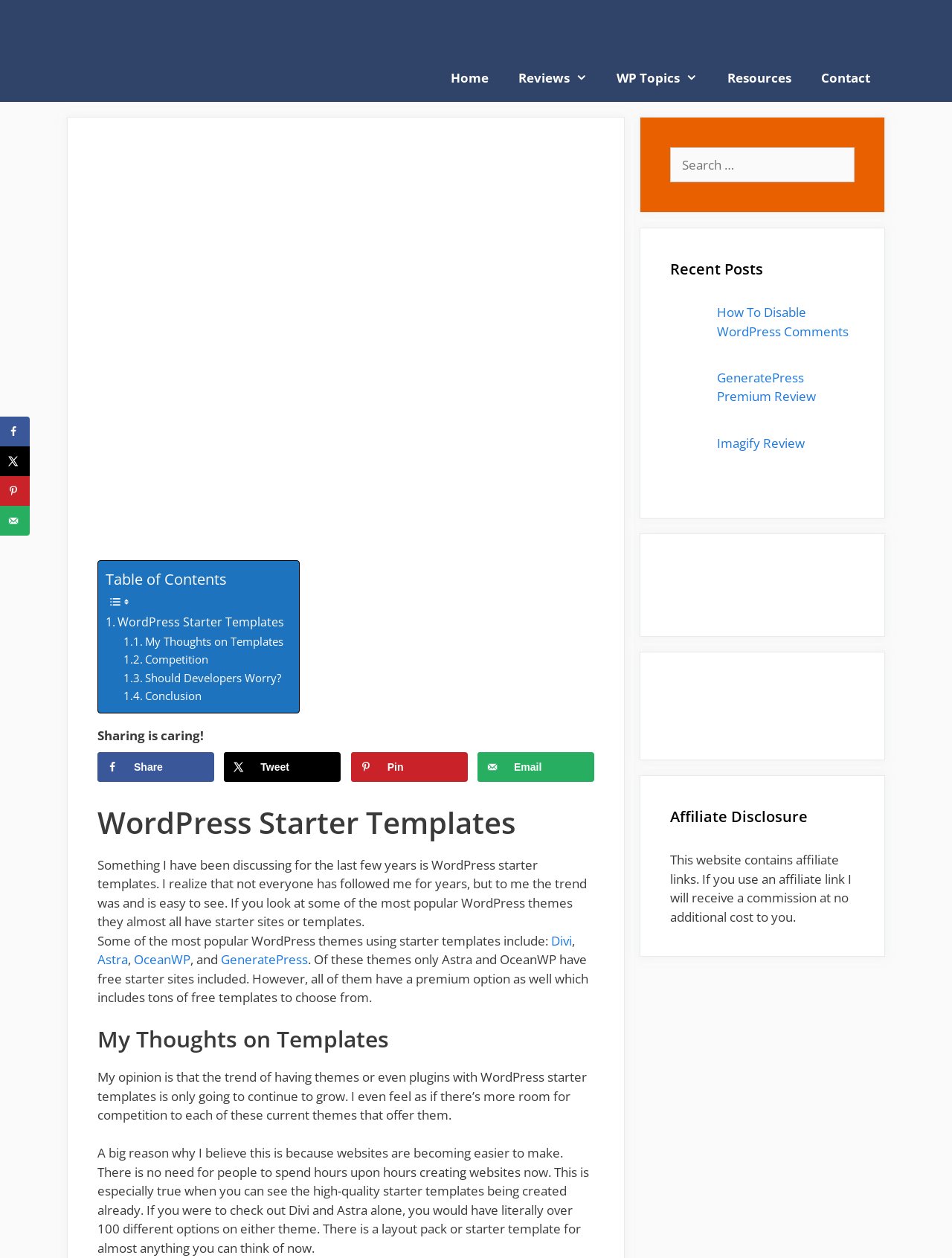What is the topic of the post?
Answer the question with as much detail as possible.

I found the answer by reading the heading 'WordPress Starter Templates' at the top of the webpage, which suggests that the post is about WordPress starter templates.